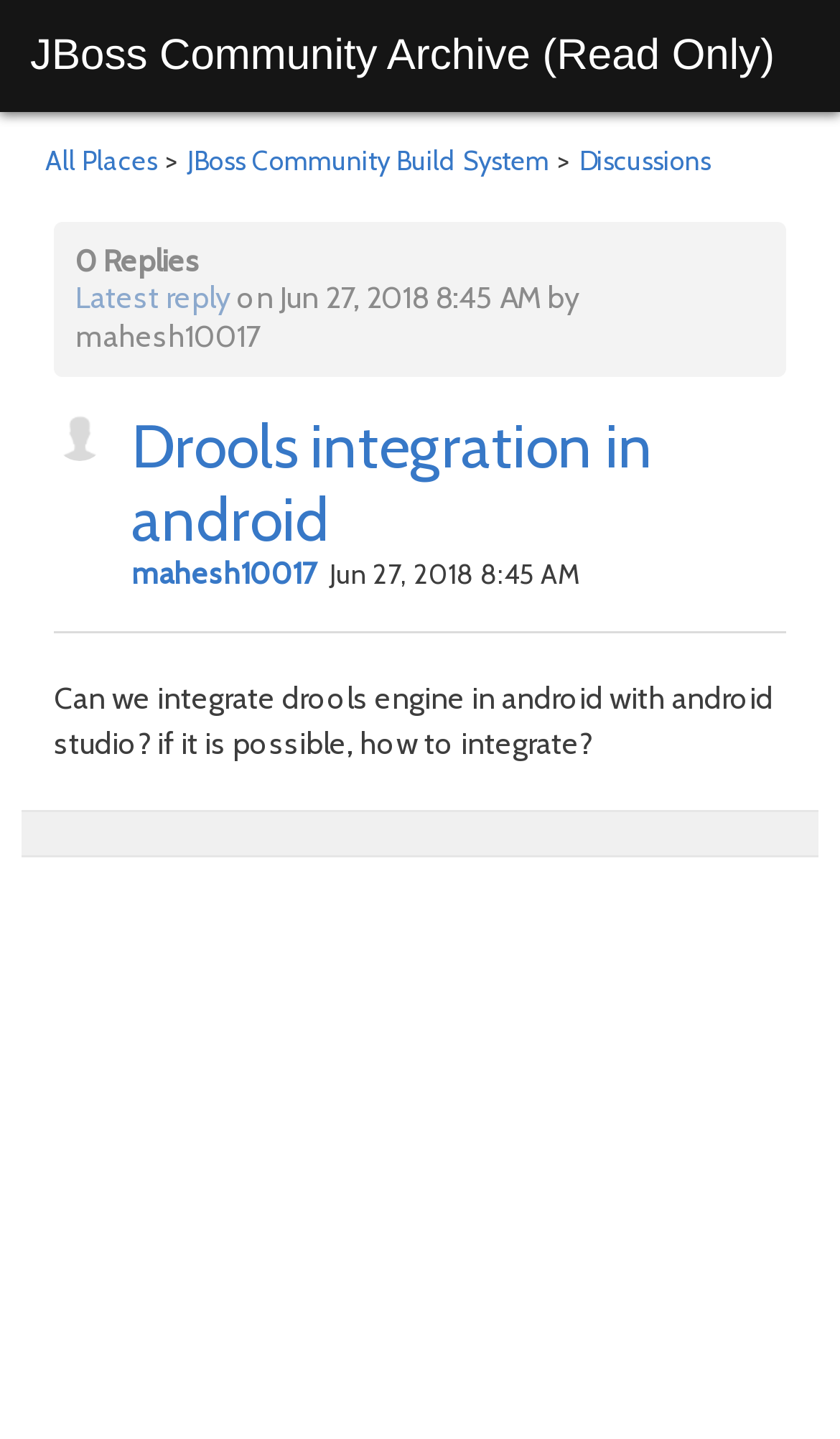Extract the primary heading text from the webpage.

JBoss Community Archive (Read Only)